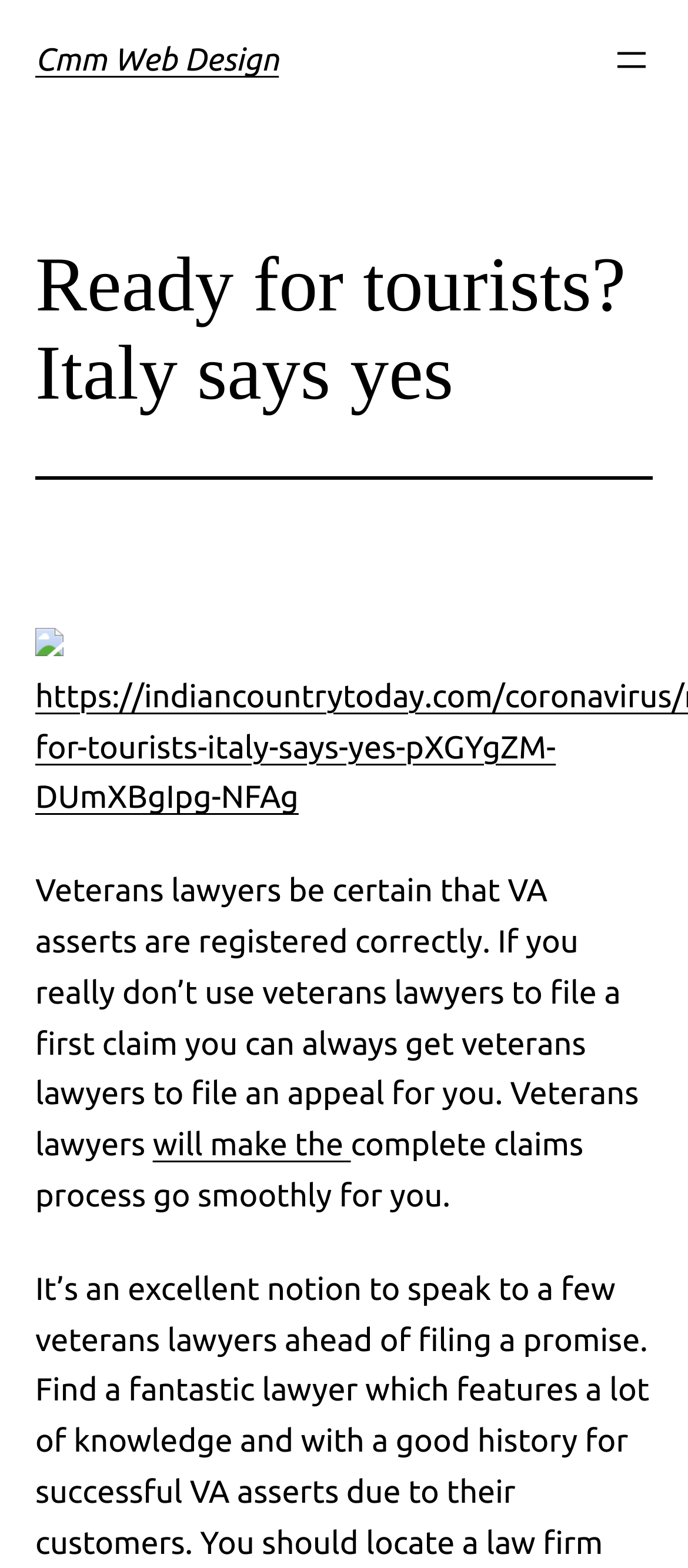Predict the bounding box of the UI element based on the description: "Cmm Web Design". The coordinates should be four float numbers between 0 and 1, formatted as [left, top, right, bottom].

[0.051, 0.027, 0.405, 0.049]